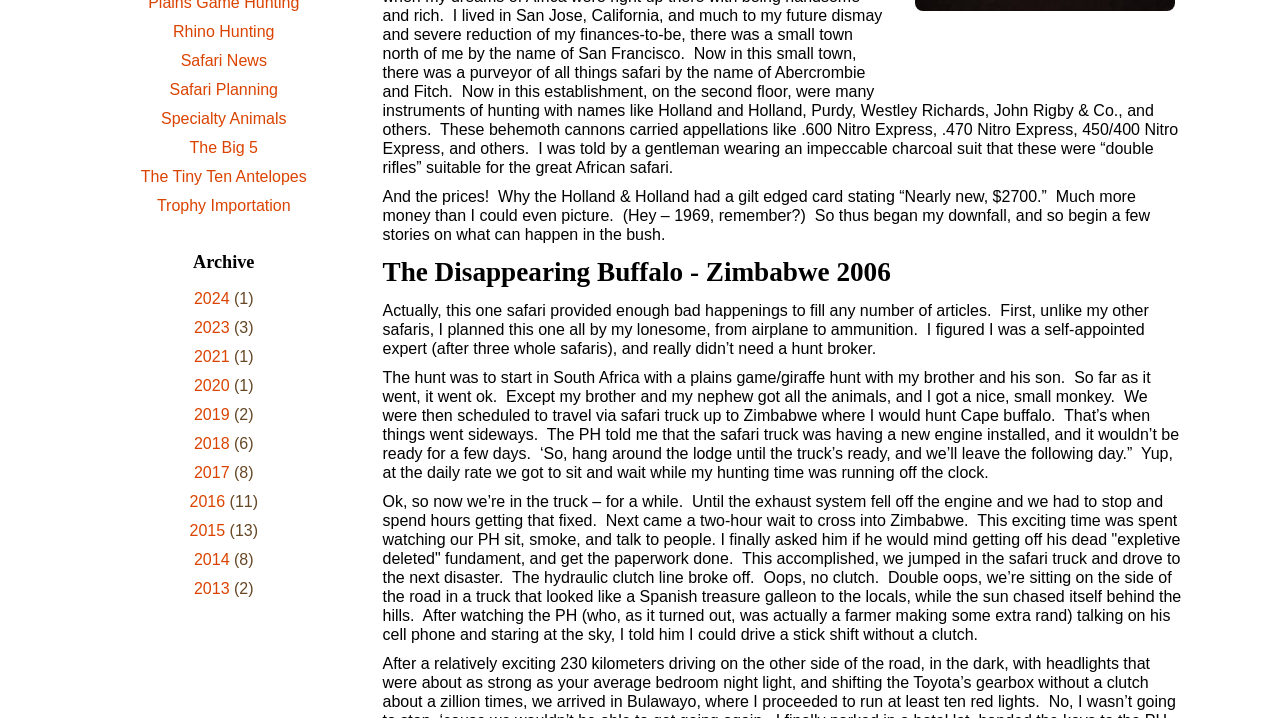For the given element description 2017 (8), determine the bounding box coordinates of the UI element. The coordinates should follow the format (top-left x, top-left y, bottom-right x, bottom-right y) and be within the range of 0 to 1.

[0.074, 0.638, 0.275, 0.679]